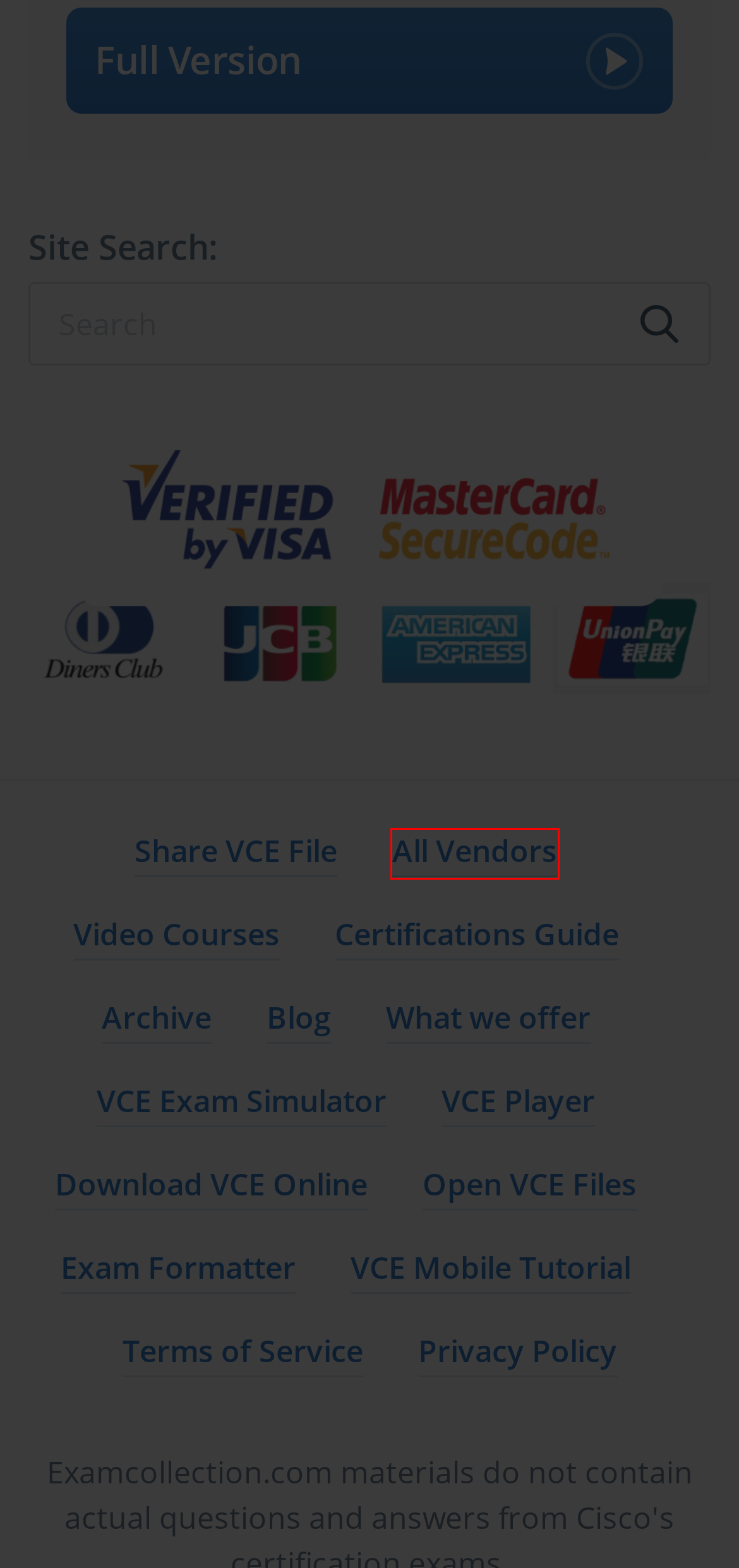Examine the screenshot of a webpage with a red bounding box around an element. Then, select the webpage description that best represents the new page after clicking the highlighted element. Here are the descriptions:
A. Terms of Service - ExamCollection
B. Archive Exams - ExamCollection
C. ExamCollection Products: Everything You Need To Pass IT Exams
D. Exam Formatter - Convert PDF Exams to VCE files - ExamCollection
E. IT Certification Training - ExamCollection
F. Latest VCE Exam Dumps - Download VCE Player Online and Enjoy Your Exam Practice
G. VCE Exam Simulator Free for IT Certification Exams Prep - VCE Player, VCE Designer
H. ExamCollection Privacy Policy

E